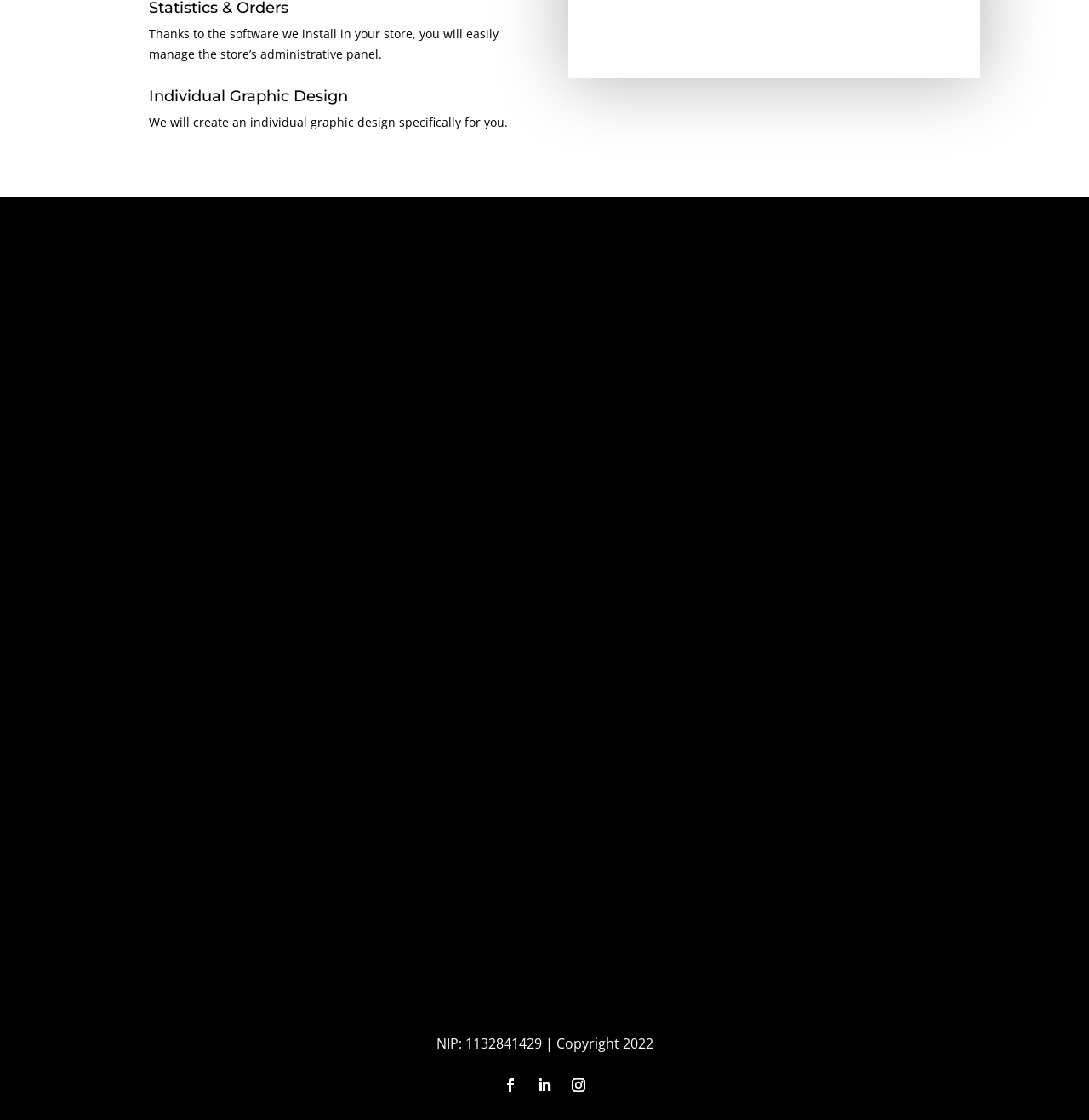Please predict the bounding box coordinates of the element's region where a click is necessary to complete the following instruction: "Call the company". The coordinates should be represented by four float numbers between 0 and 1, i.e., [left, top, right, bottom].

[0.092, 0.785, 0.476, 0.819]